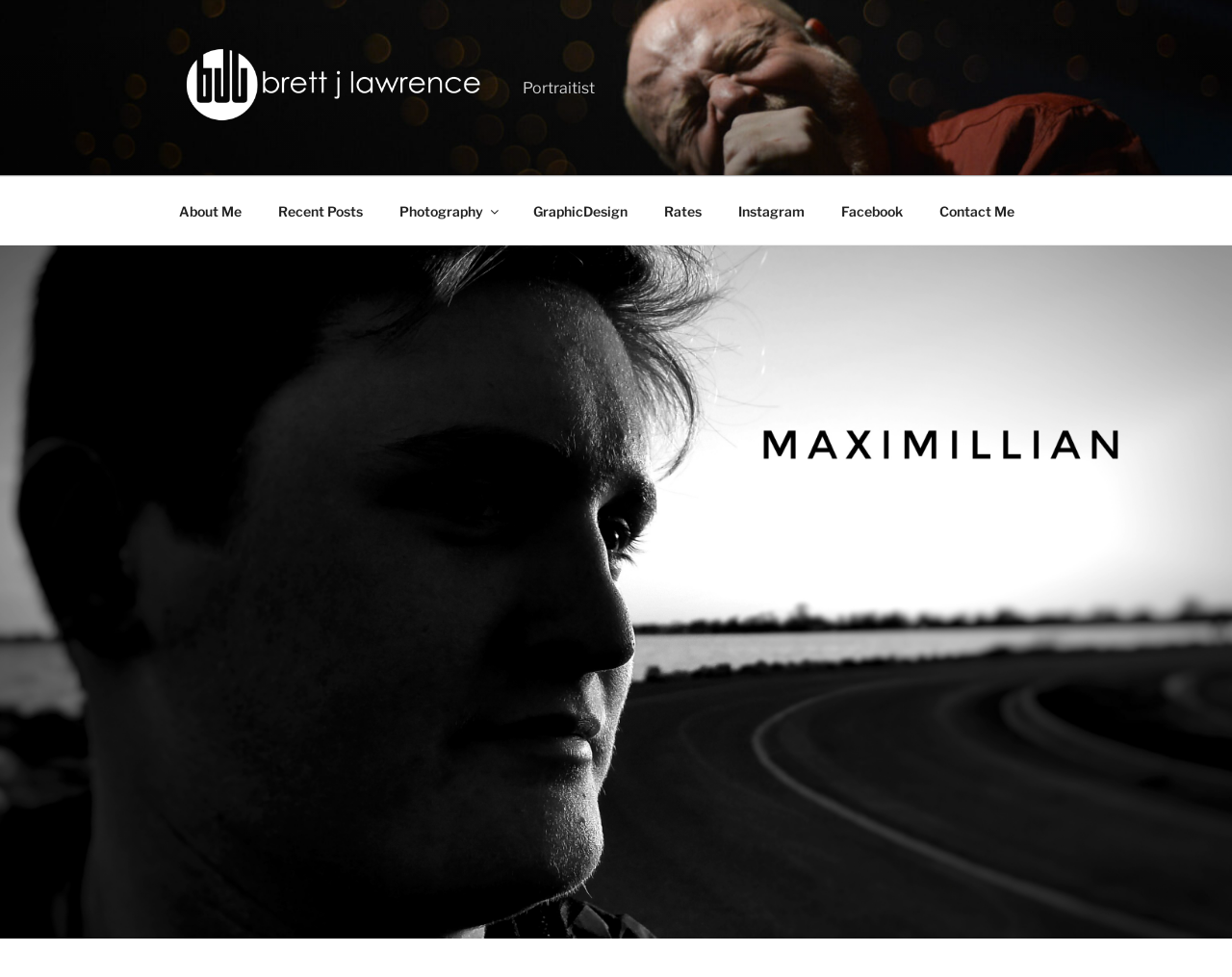What is the profession of the person?
Based on the image, respond with a single word or phrase.

Portraitist